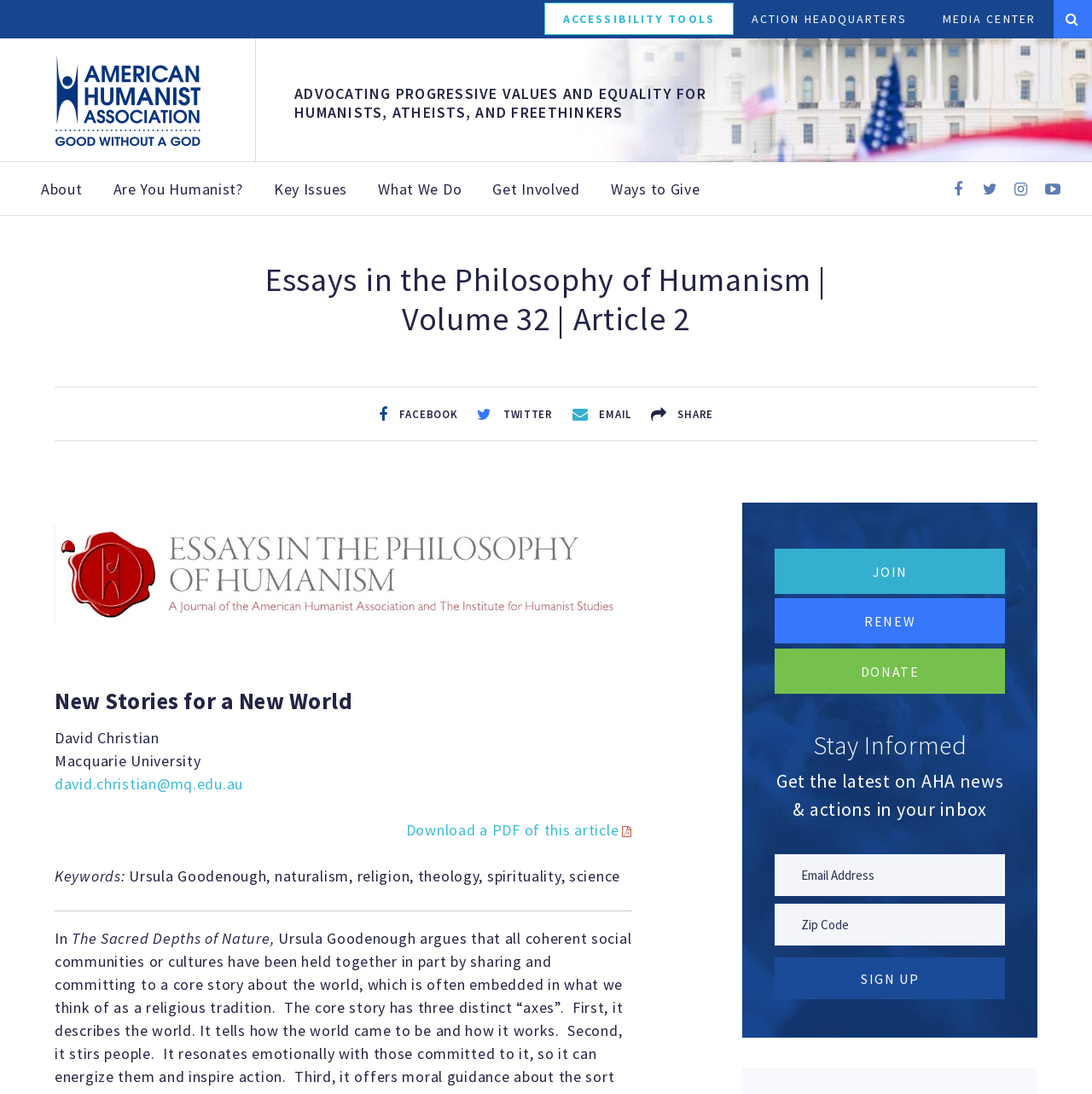What is the organization behind this webpage?
Using the picture, provide a one-word or short phrase answer.

American Humanist Association